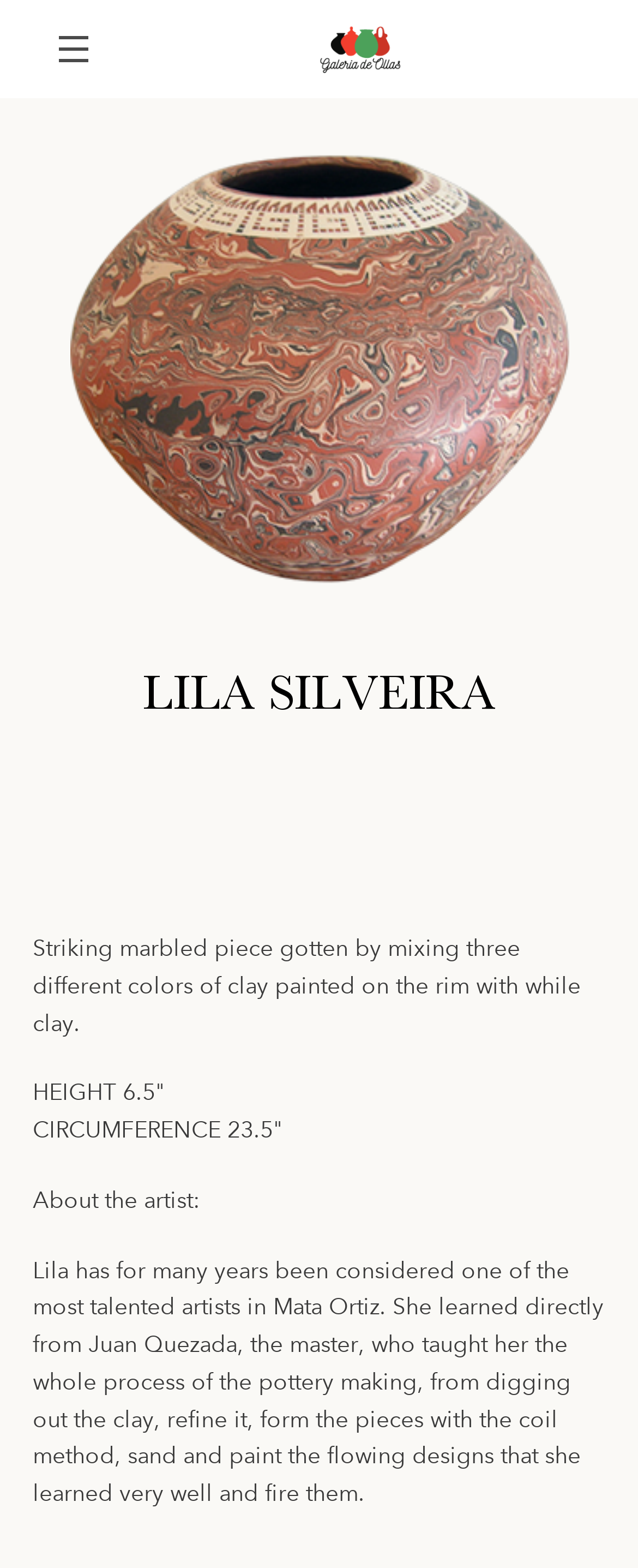Create a detailed summary of all the visual and textual information on the webpage.

The webpage is about a ceramic art piece by Lila Silveira, a renowned artist from Mata Ortiz. At the top left, there is a link to skip to the content. Below it, there is a static text "EXPAND NAVIGATION". On the top right, there is a link to "Galeria de Ollas" with an accompanying image of the same name. 

Below the navigation section, there is a large image of the art piece, which is a striking marbled ceramic piece created by mixing three different colors of clay and painted on the rim with white clay. The image is accompanied by a link to open it in a slideshow.

To the left of the image, there is a heading that reads "LILA SILVEIRA". Below the heading, there are several lines of text that describe the art piece, including its price, height, and circumference. The text also provides information about the artist, Lila, who has been considered one of the most talented artists in Mata Ortiz and learned pottery making from the master, Juan Quezada.